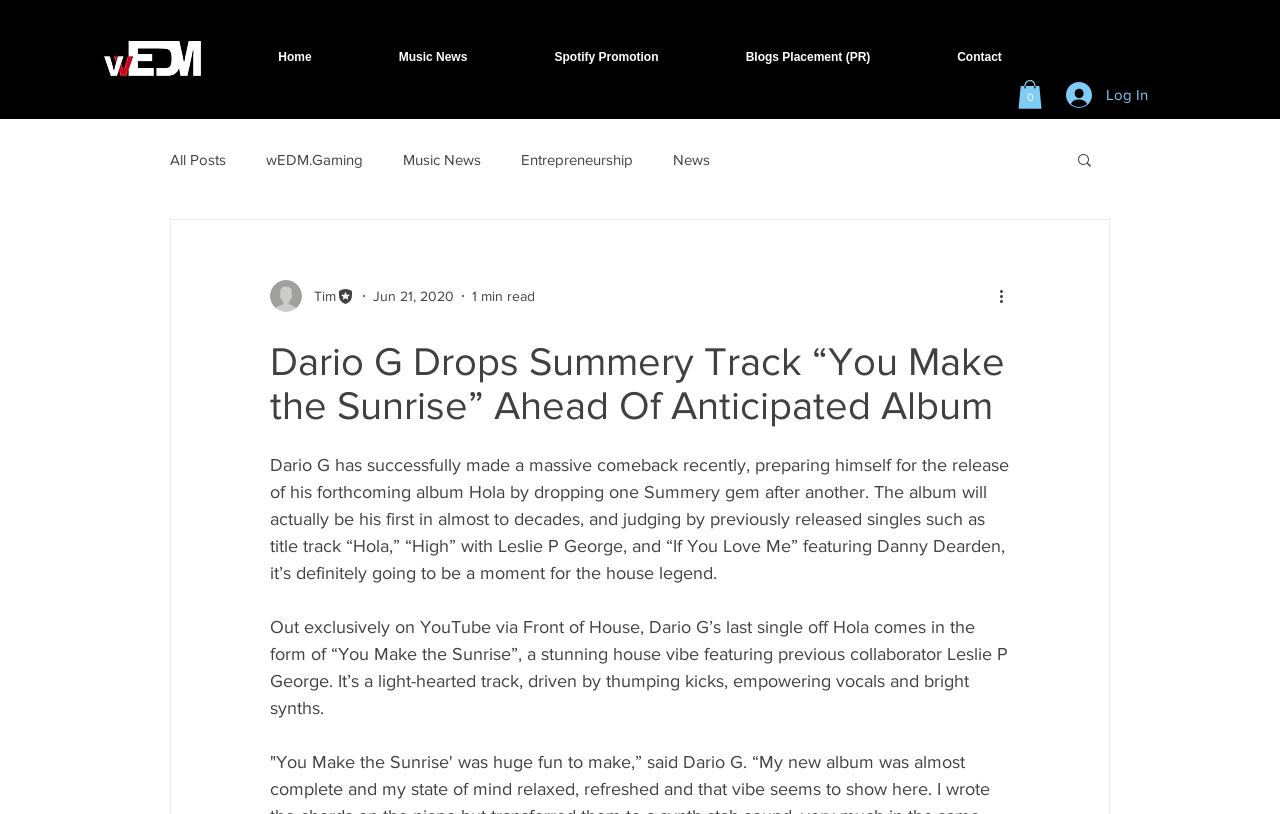What is the title of the article?
Provide a thorough and detailed answer to the question.

I found the title of the article by looking at the heading element with the text 'Dario G Drops Summery Track “You Make the Sunrise” Ahead Of Anticipated Album' which is located at the top of the webpage.